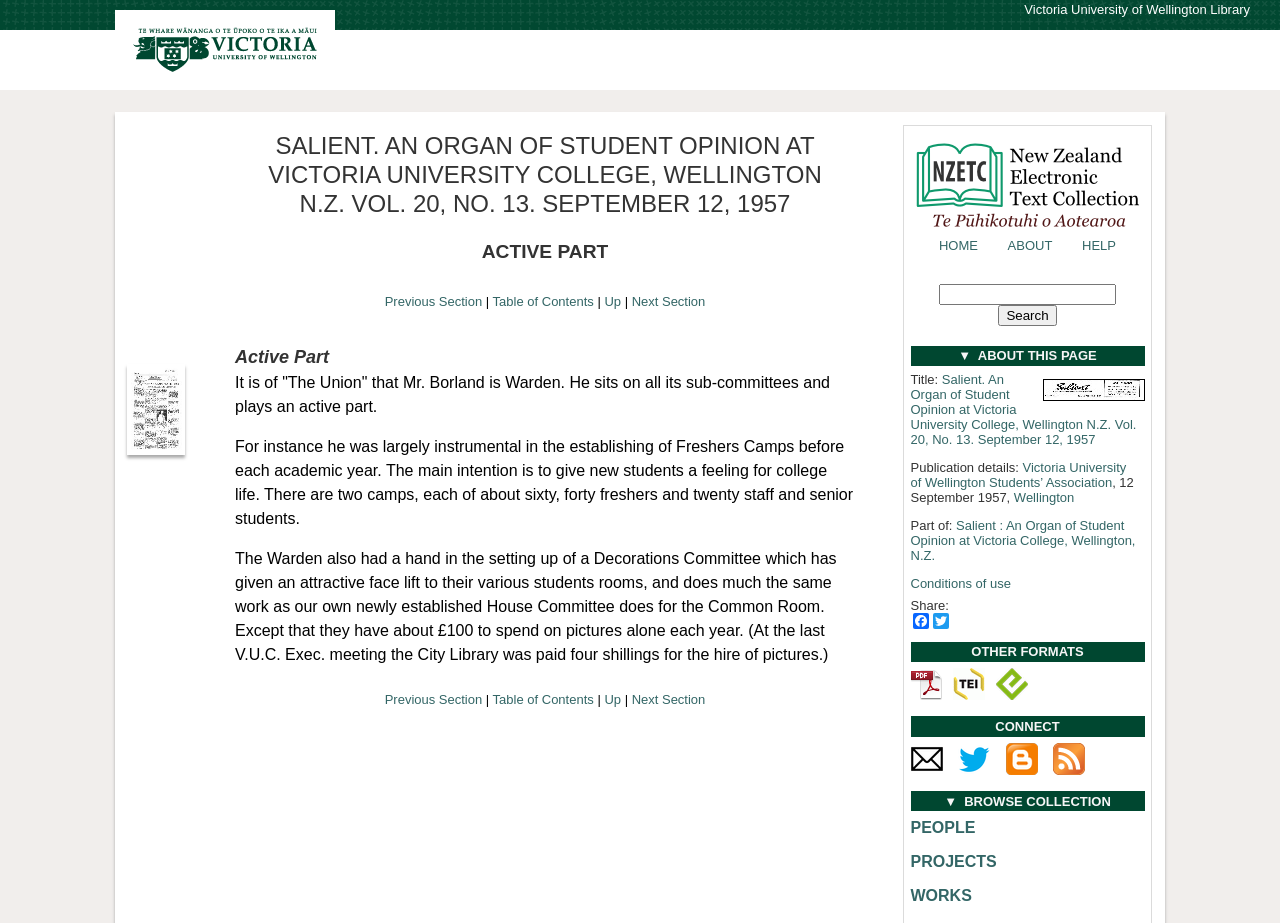Please identify the bounding box coordinates of the element's region that should be clicked to execute the following instruction: "Share on Facebook". The bounding box coordinates must be four float numbers between 0 and 1, i.e., [left, top, right, bottom].

[0.711, 0.664, 0.727, 0.681]